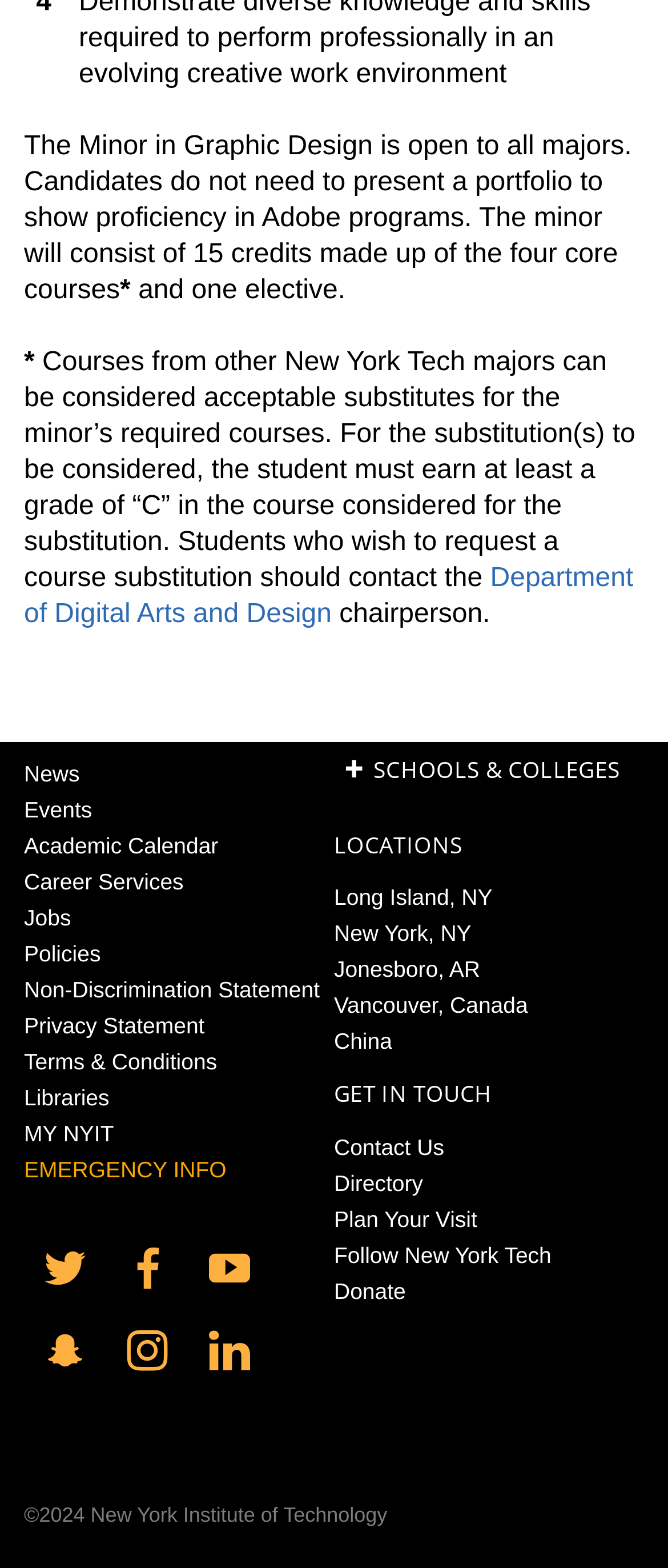How many locations are listed on the webpage?
From the screenshot, supply a one-word or short-phrase answer.

5 locations